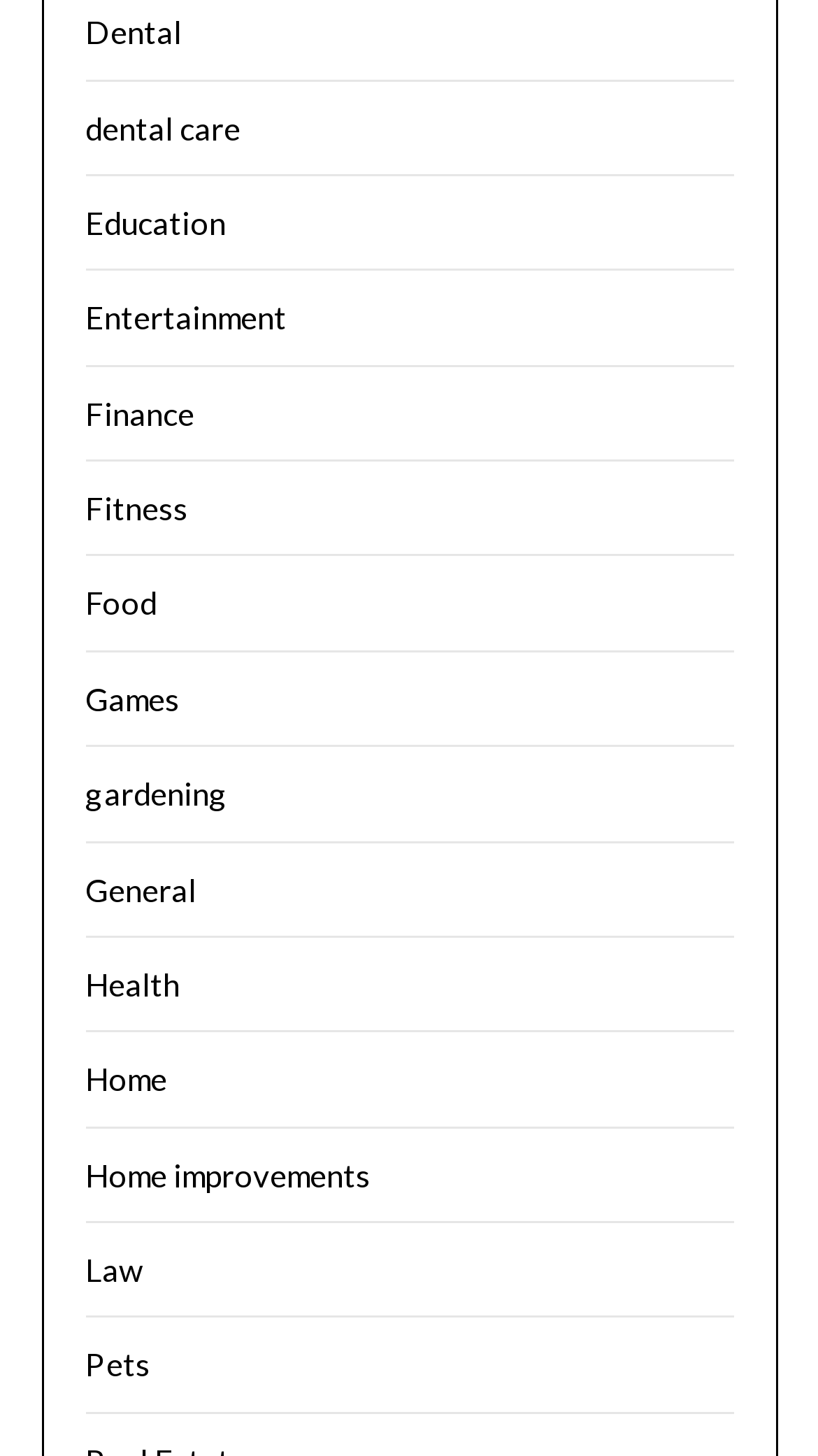Determine the bounding box coordinates for the element that should be clicked to follow this instruction: "Browse After Christmas Sale Stores". The coordinates should be given as four float numbers between 0 and 1, in the format [left, top, right, bottom].

None